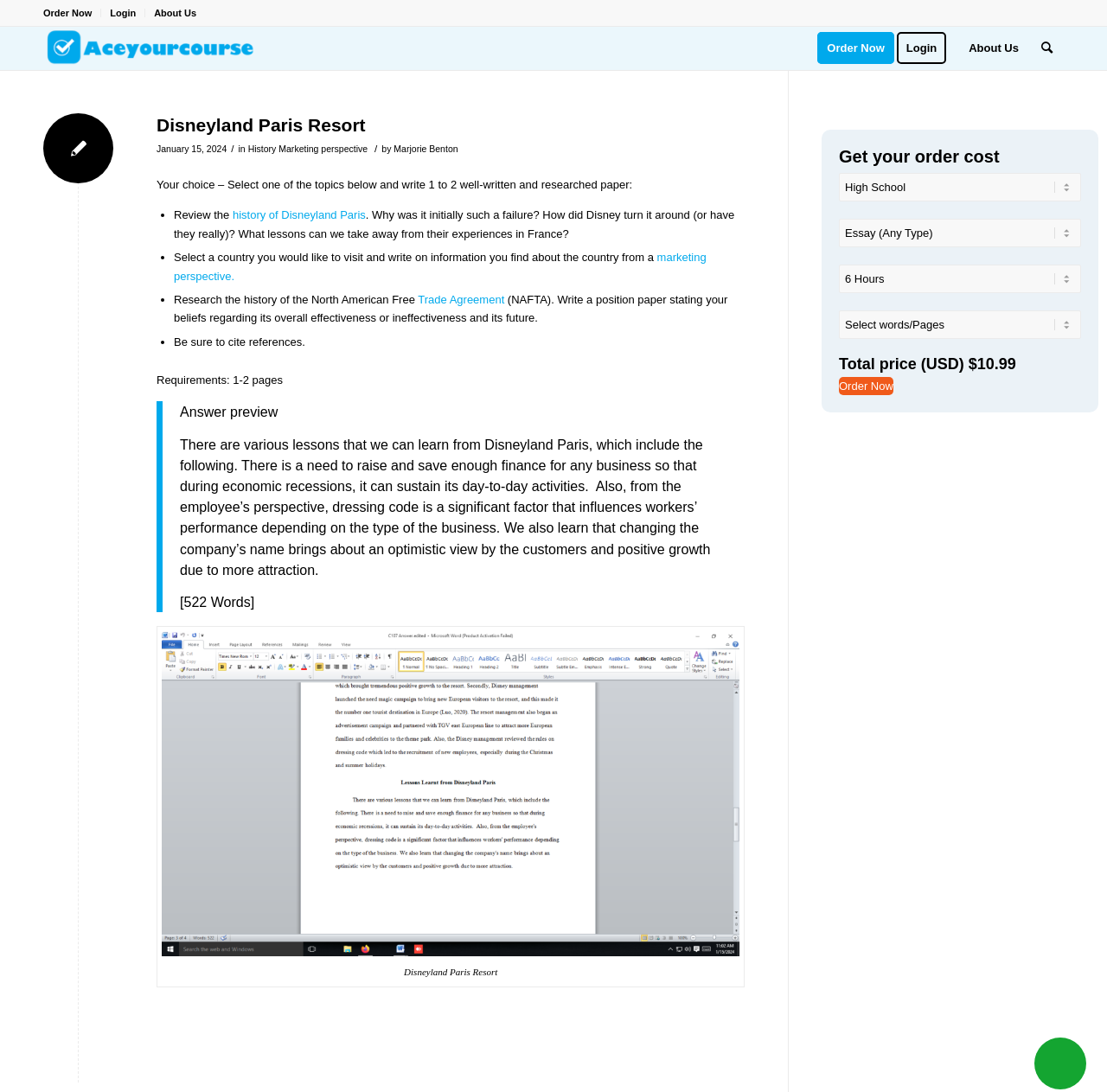Please provide the bounding box coordinates in the format (top-left x, top-left y, bottom-right x, bottom-right y). Remember, all values are floating point numbers between 0 and 1. What is the bounding box coordinate of the region described as: Marjorie Benton

[0.356, 0.132, 0.414, 0.141]